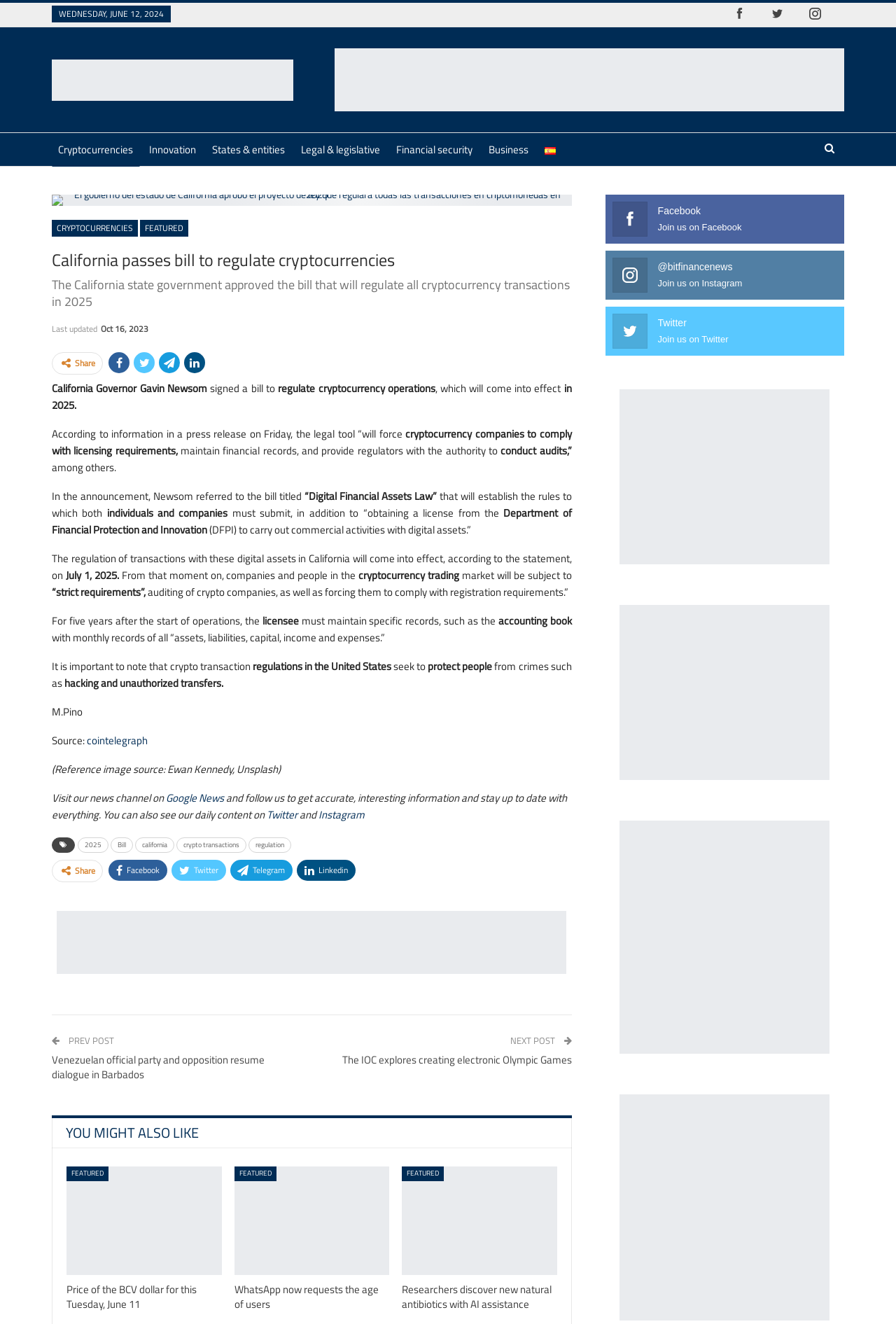Offer a detailed account of what is visible on the webpage.

This webpage is about the California state government approving a bill to regulate all cryptocurrency transactions in 2025. At the top, there are three links on the right side, and a date "WEDNESDAY, JUNE 12, 2024" is displayed. Below that, there is a table with a logo of "BitFinance" on the left and an advertisement on the right. 

On the left side, there are several links to different categories, including "Cryptocurrencies", "Innovation", "States & entities", "Legal & legislative", "Financial security", "Business", and "Español". The "Español" link has a small flag icon next to it.

The main article is divided into several sections. The title "California passes bill to regulate cryptocurrencies" is displayed prominently, followed by a brief summary of the bill. There are several paragraphs of text explaining the details of the bill, including the requirements for cryptocurrency companies and the regulations they will need to follow. 

Throughout the article, there are several links to related topics, such as "CRYPTOCURRENCIES" and "FEATURED". There is also a section with social media links, including "Twitter" and "Instagram", and a call to action to visit the news channel on Google News. At the bottom, there is a reference to the image source and a note about the daily content on social media platforms.